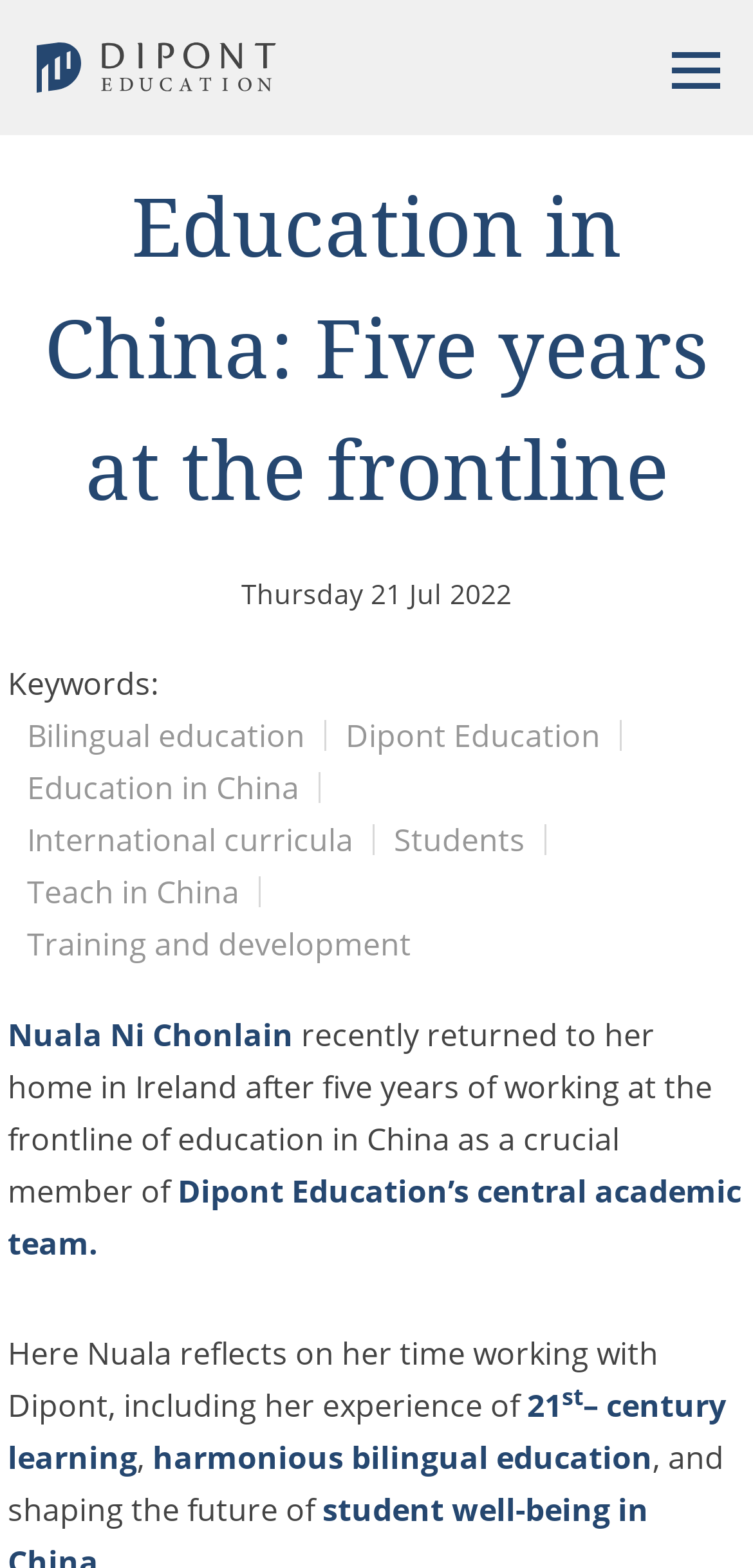Determine the bounding box coordinates of the element that should be clicked to execute the following command: "Find out about Teach in China".

[0.036, 0.555, 0.318, 0.582]